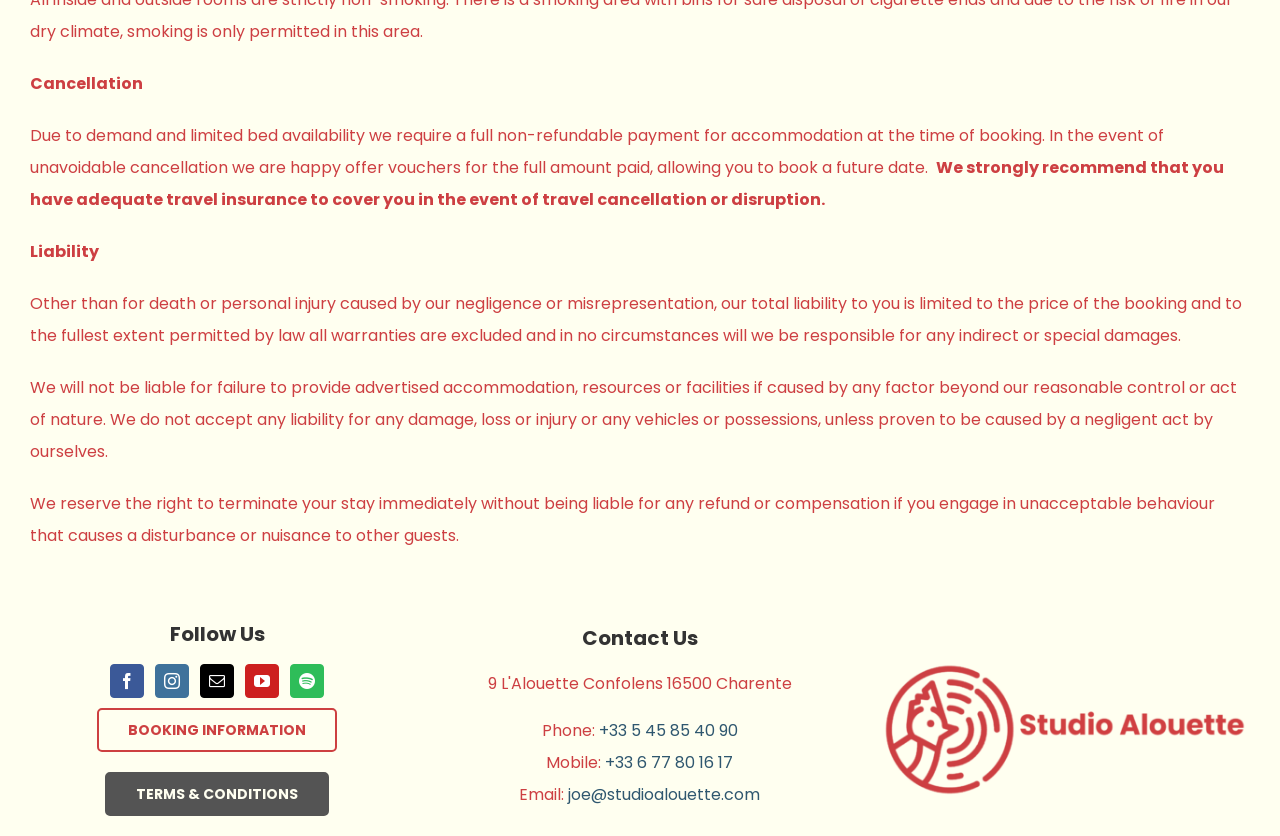Identify the bounding box coordinates for the UI element mentioned here: "aria-label="Instagram"". Provide the coordinates as four float values between 0 and 1, i.e., [left, top, right, bottom].

[0.121, 0.794, 0.148, 0.834]